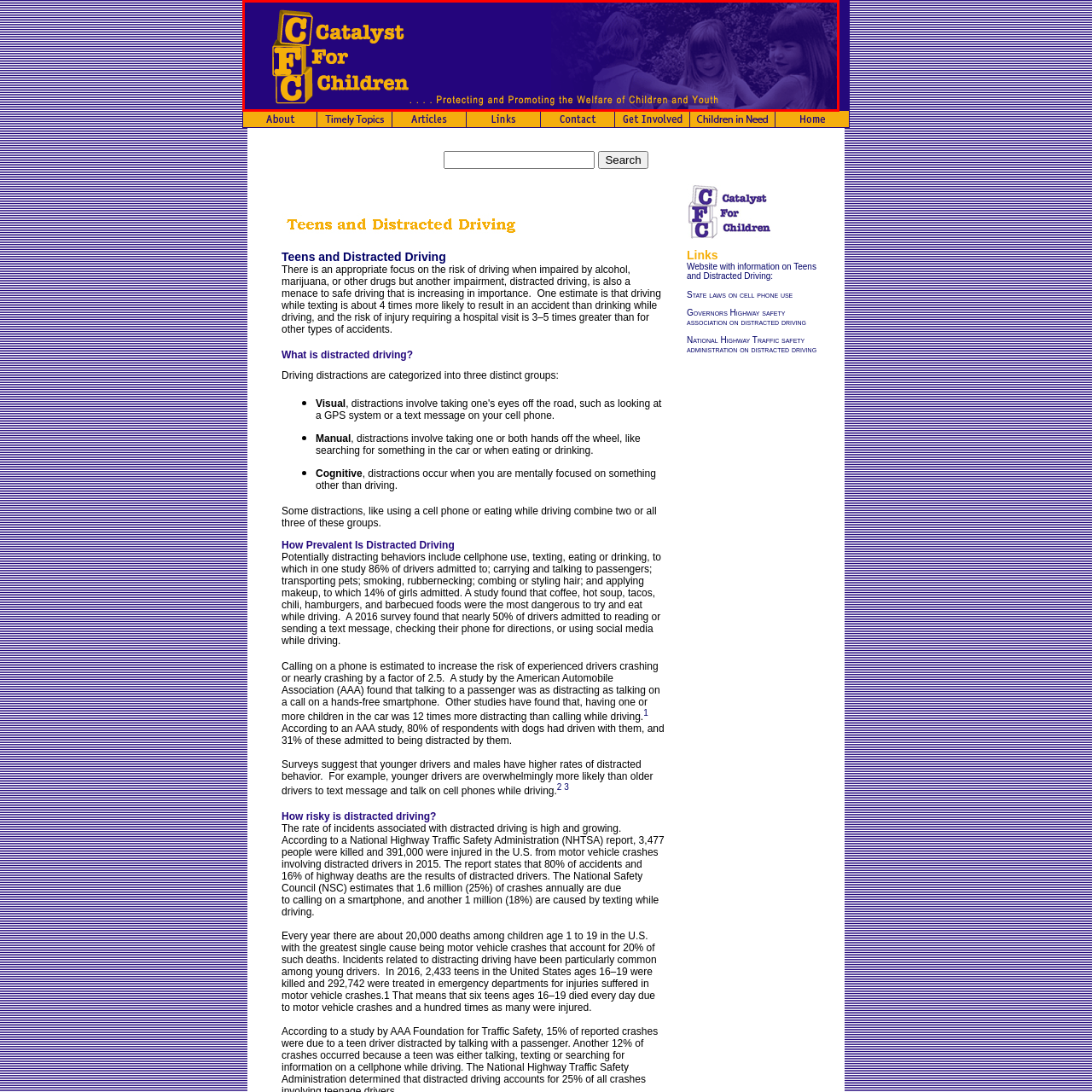Describe in detail the contents of the image highlighted within the red box.

The image features the logo and tagline for "Catalyst For Children," an organization dedicated to protecting and promoting the welfare of children and youth. The logo prominently displays the initials "CFC" in bold yellow letters, creatively arranged against a deep purple background. Below the logo, the full name "Catalyst For Children" is presented in a similar yellow font, emphasizing the organization's mission. The tagline, "Protecting and Promoting the Welfare of Children and Youth," underscores the organization's focus and commitment to supporting young people. This visual reinforces the brand's identity while conveying a sense of care and dedication to children's safety and well-being.